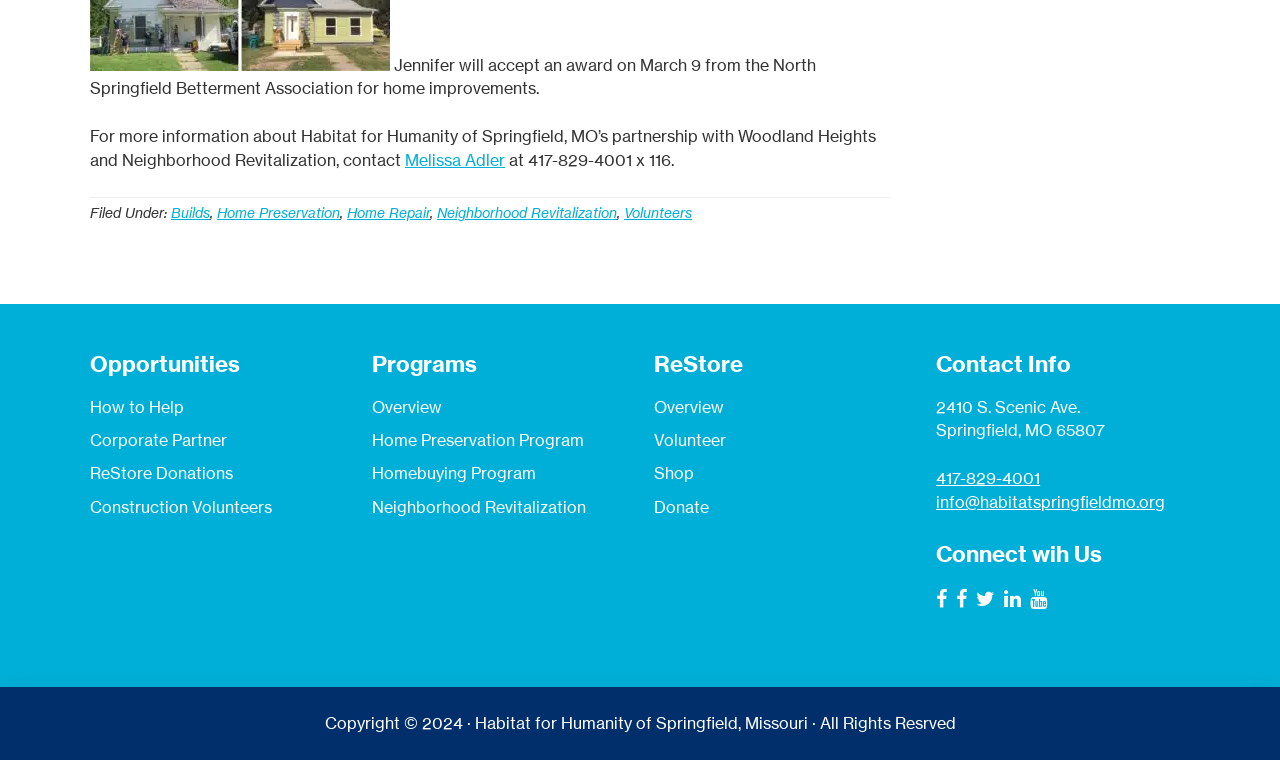Locate the bounding box coordinates of the region to be clicked to comply with the following instruction: "Contact via '417-829-4001'". The coordinates must be four float numbers between 0 and 1, in the form [left, top, right, bottom].

[0.731, 0.616, 0.813, 0.643]